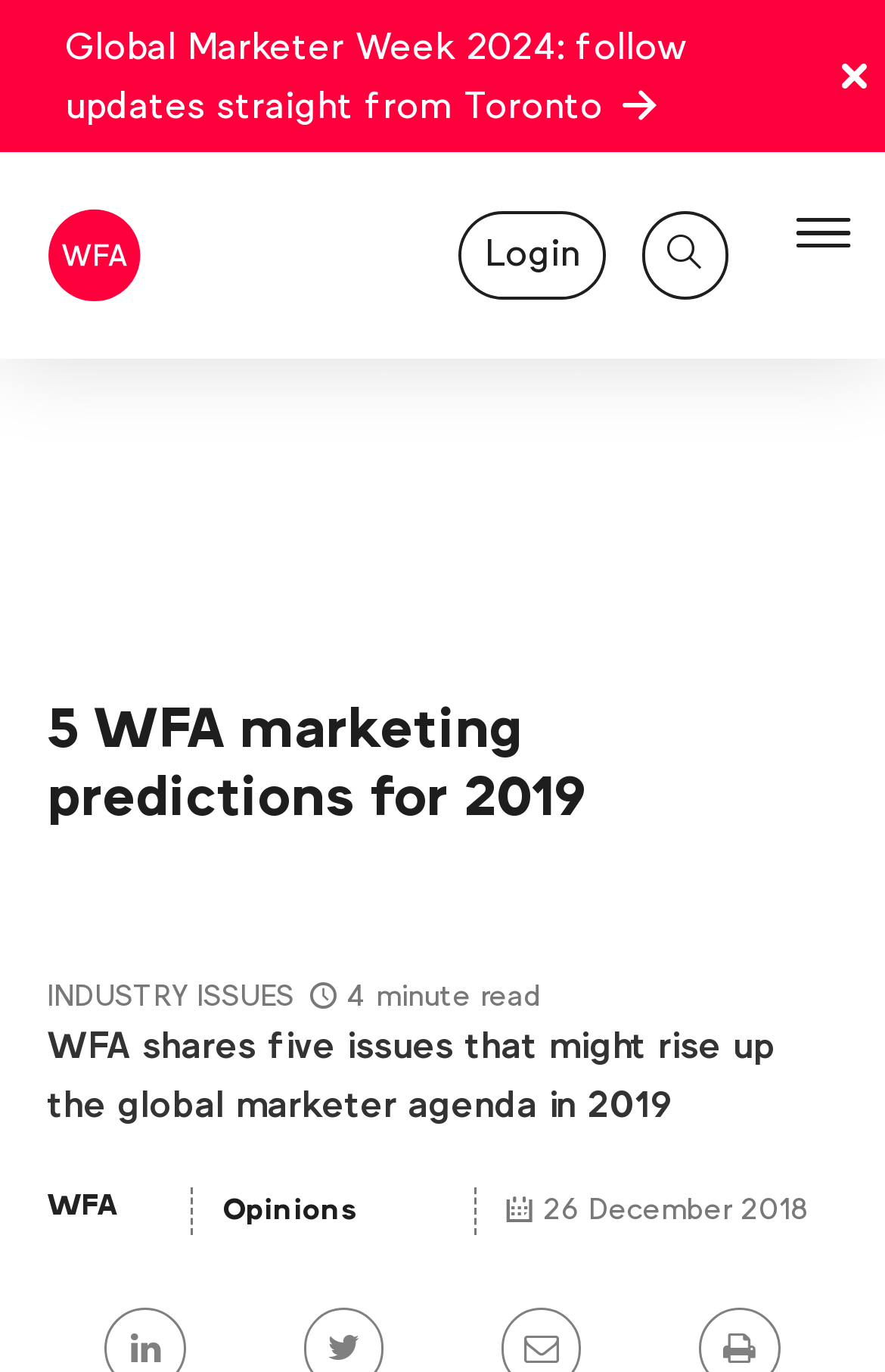Determine the bounding box coordinates for the region that must be clicked to execute the following instruction: "Click the close button".

[0.93, 0.033, 1.0, 0.078]